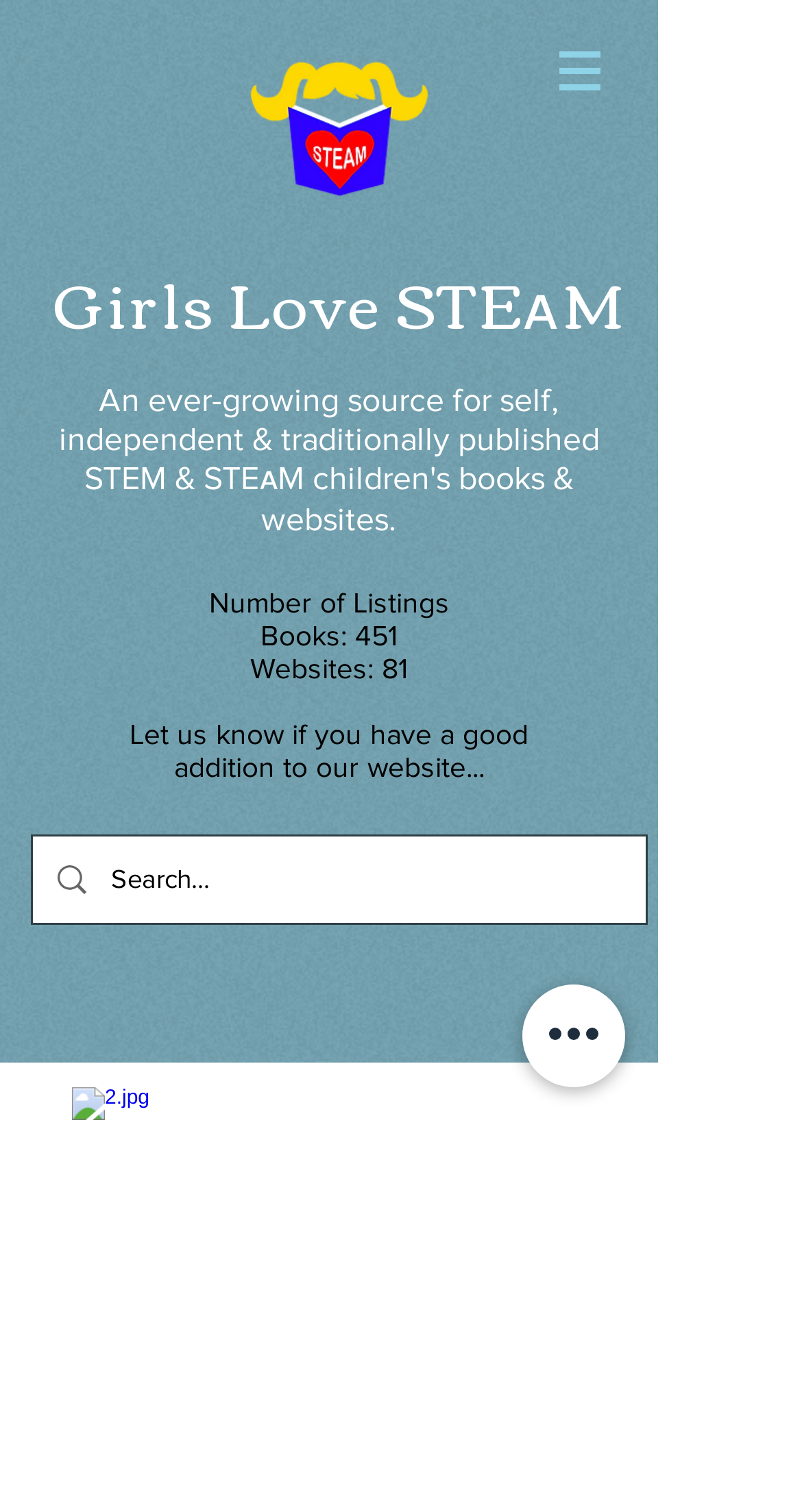Bounding box coordinates should be provided in the format (top-left x, top-left y, bottom-right x, bottom-right y) with all values between 0 and 1. Identify the bounding box for this UI element: Girls Love STEᴀM

[0.067, 0.162, 0.779, 0.237]